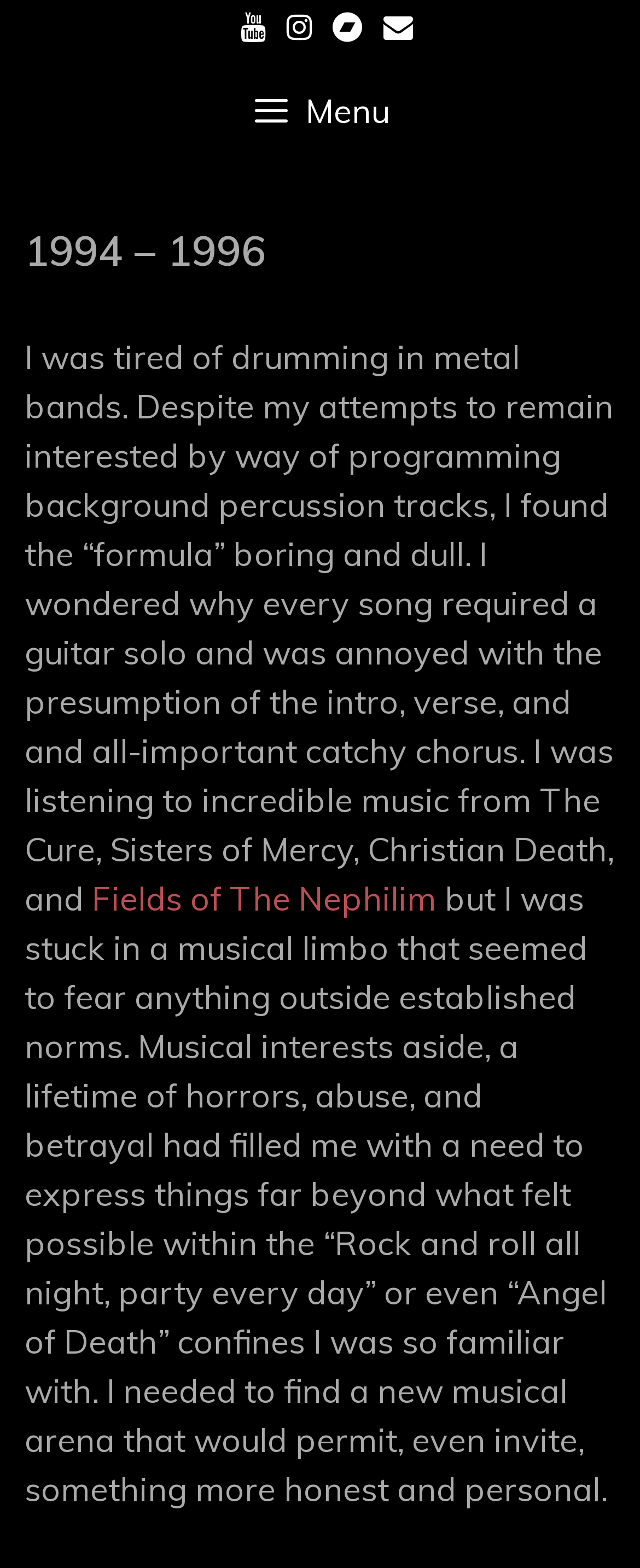What is the author trying to express through music?
Make sure to answer the question with a detailed and comprehensive explanation.

The author mentions that they needed to find a new musical arena that would permit, even invite, something more honest and personal, indicating that they are trying to express honest and personal things through music.